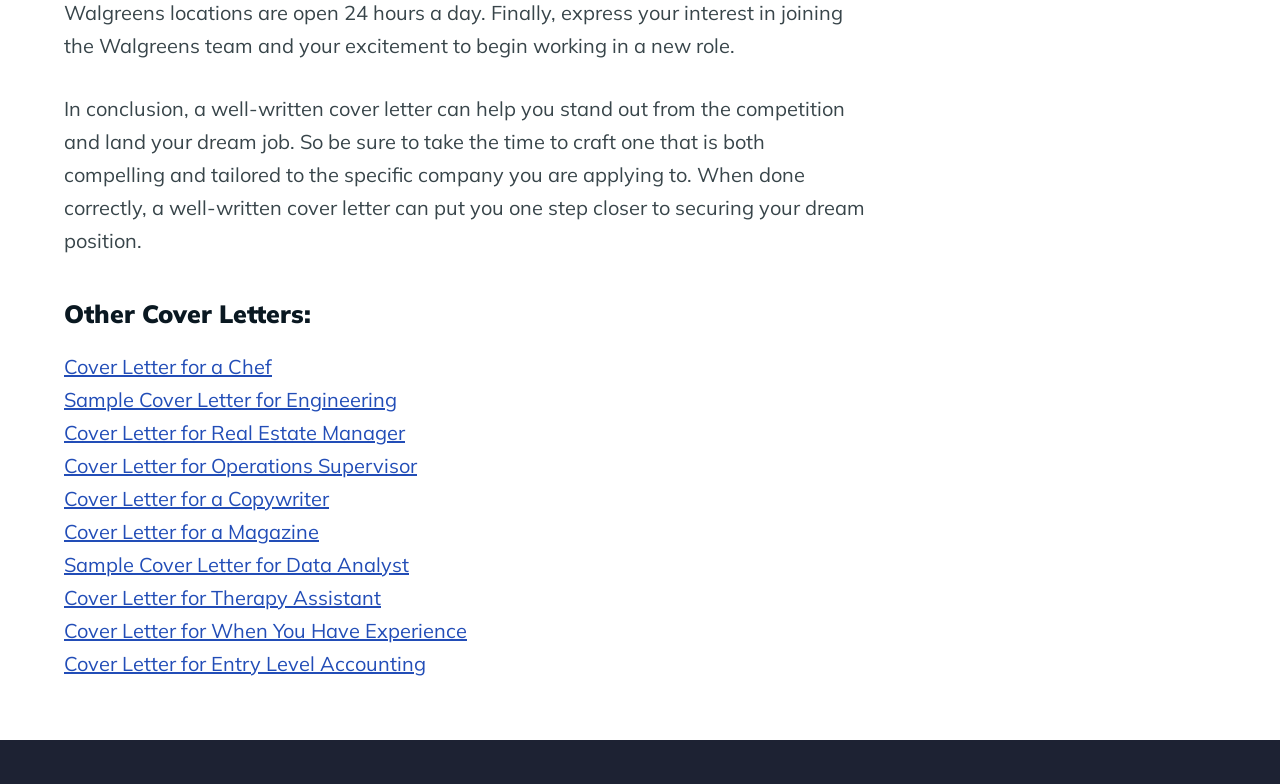Provide the bounding box coordinates of the area you need to click to execute the following instruction: "Read a cover letter for operations supervisor".

[0.05, 0.577, 0.326, 0.609]